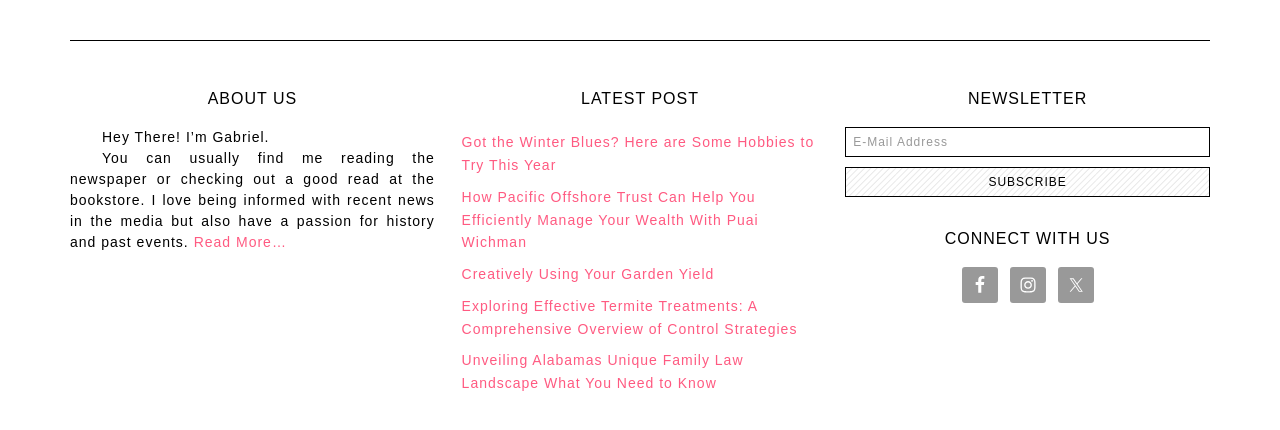Identify the bounding box coordinates for the region to click in order to carry out this instruction: "Explore the post on termite treatments". Provide the coordinates using four float numbers between 0 and 1, formatted as [left, top, right, bottom].

[0.361, 0.693, 0.623, 0.783]